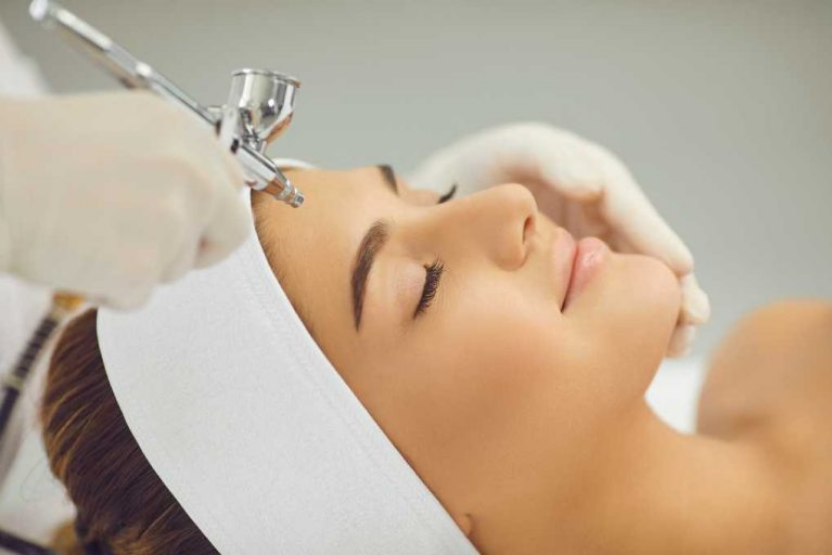Detail all significant aspects of the image you see.

The image showcases a serene scene in a skincare treatment environment, where a woman is receiving a JetPeel facial treatment. The focus is on her peaceful expression as she lies comfortably, with her eyes gently closed. A skilled technician, wearing white gloves, is carefully using an airbrush device to apply a nourishing solution to her forehead, signifying the advanced technology involved in the JetPeel treatment. The woman is dressed in a white headband that keeps her hair neatly away from her face, emphasizing the professional and clean atmosphere of the skincare procedure. The soft lighting and neutral background convey a sense of tranquility and rejuvenation, highlighting the transformative experience of the JetPeel technology. This treatment aims to provide a refreshing and revitalizing effect on the skin, inviting the viewer to explore the wonders of modern skincare solutions.